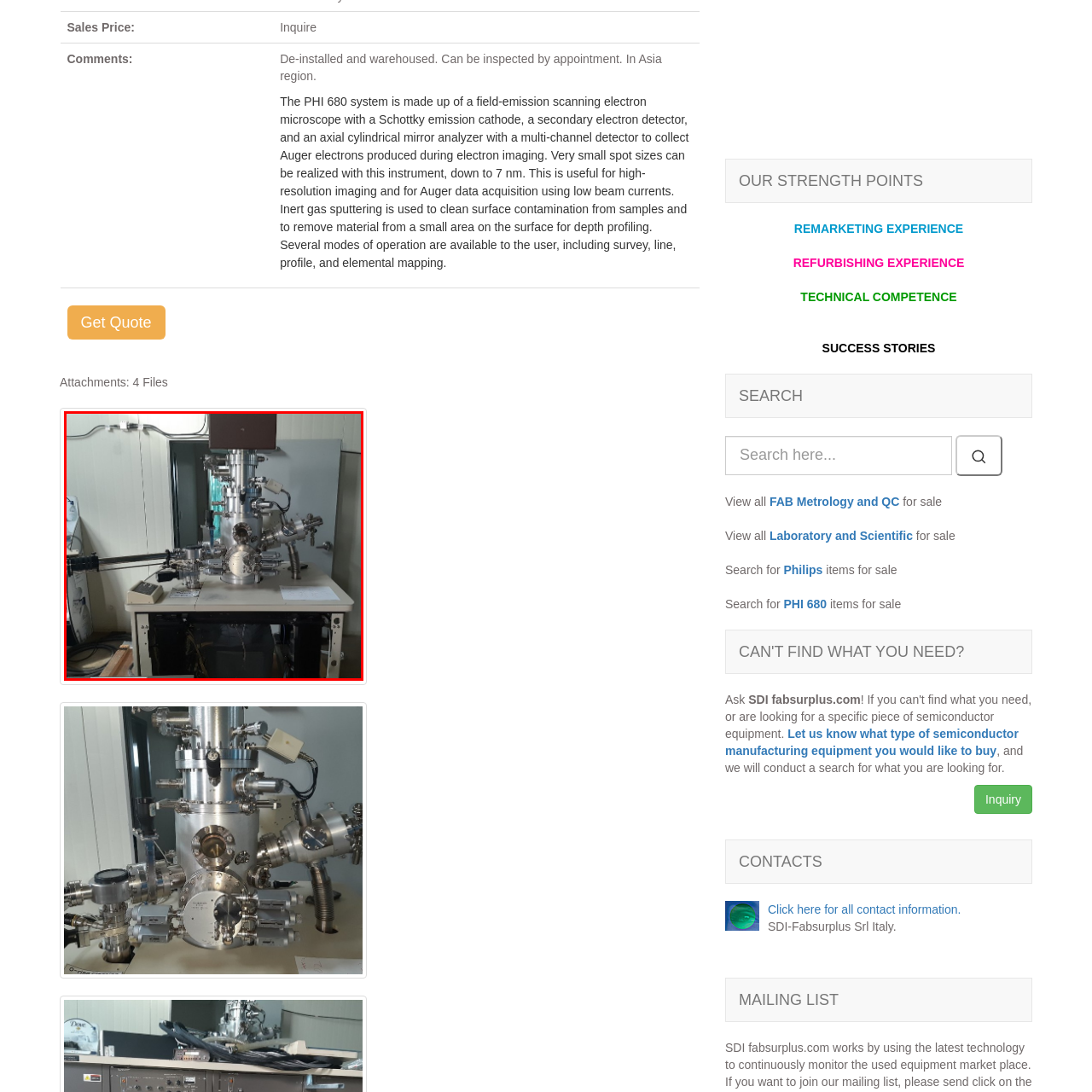Illustrate the image within the red boundary with a detailed caption.

The image showcases the Philips PHI 680, a sophisticated field-emission scanning electron microscope designed for high-resolution imaging. This instrument features a Schottky emission cathode, an axial cylindrical mirror analyzer, and a multi-channel detector to effectively capture Auger electrons generated during electron imaging. With capabilities to achieve extremely small spot sizes down to 7 nm, the PHI 680 is ideal for applications requiring detailed surface analysis and elemental mapping. The system is equipped with inert gas sputtering technology to clean surface contaminants and perform material removal for precise depth profiling. Notably, various operational modes enhance user flexibility, including survey, line profile, and elemental mapping options. The microscope is currently de-installed and secured in a warehouse, available for inspection by appointment in the Asia region.